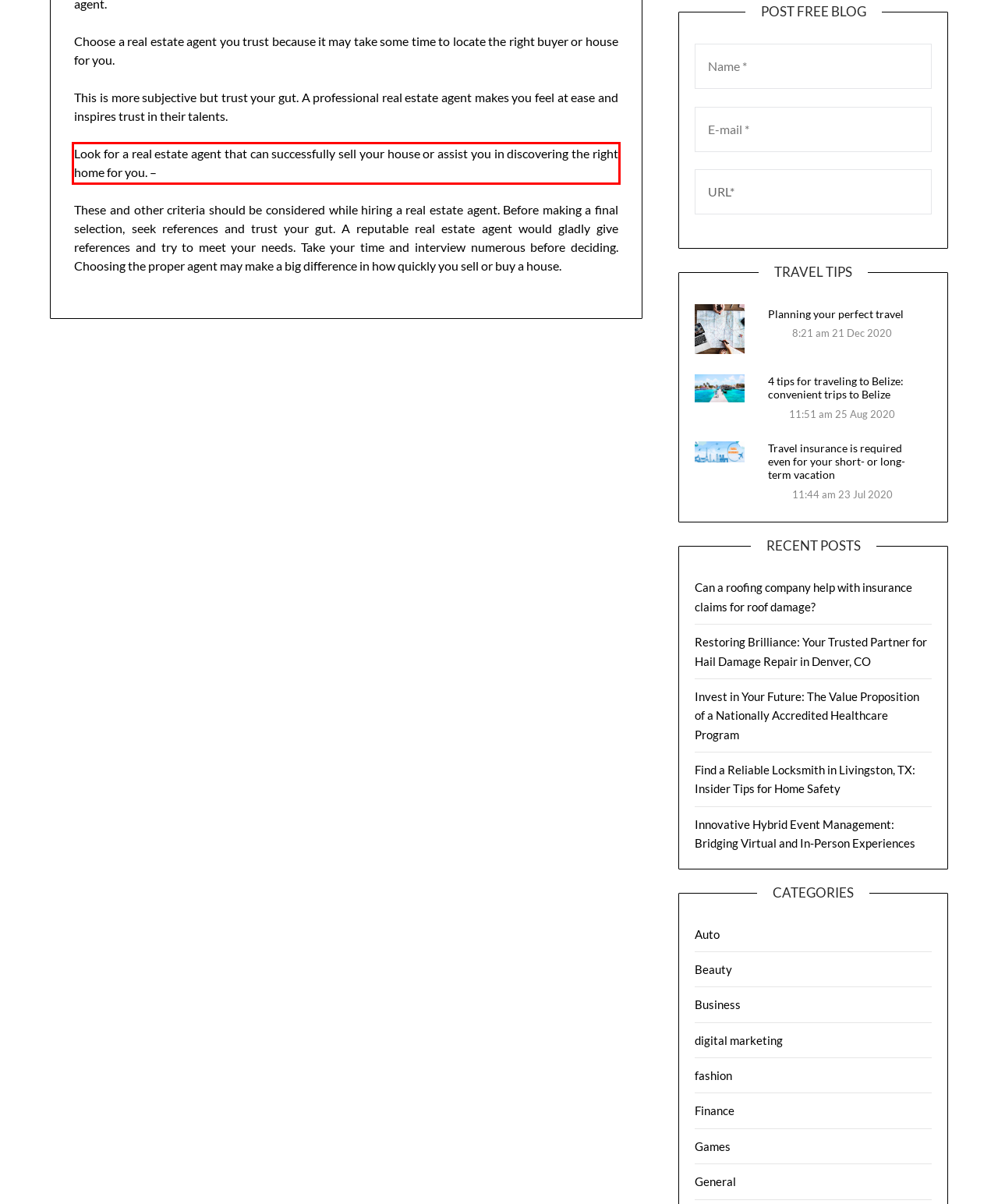Please recognize and transcribe the text located inside the red bounding box in the webpage image.

Look for a real estate agent that can successfully sell your house or assist you in discovering the right home for you. –